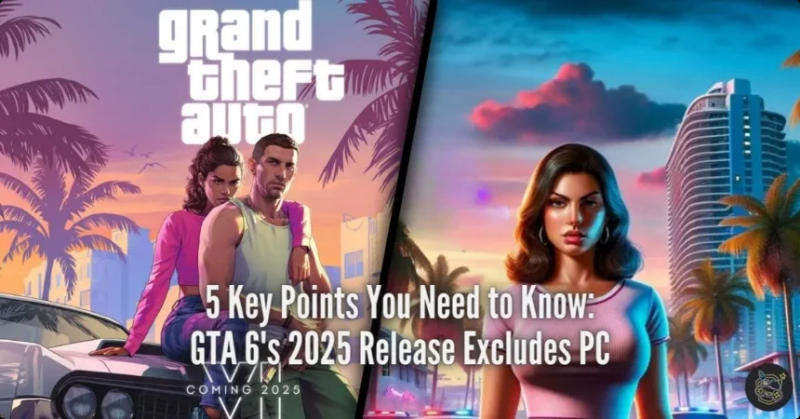Please give a one-word or short phrase response to the following question: 
What is the backdrop of the right side of the image?

Colorful, urban